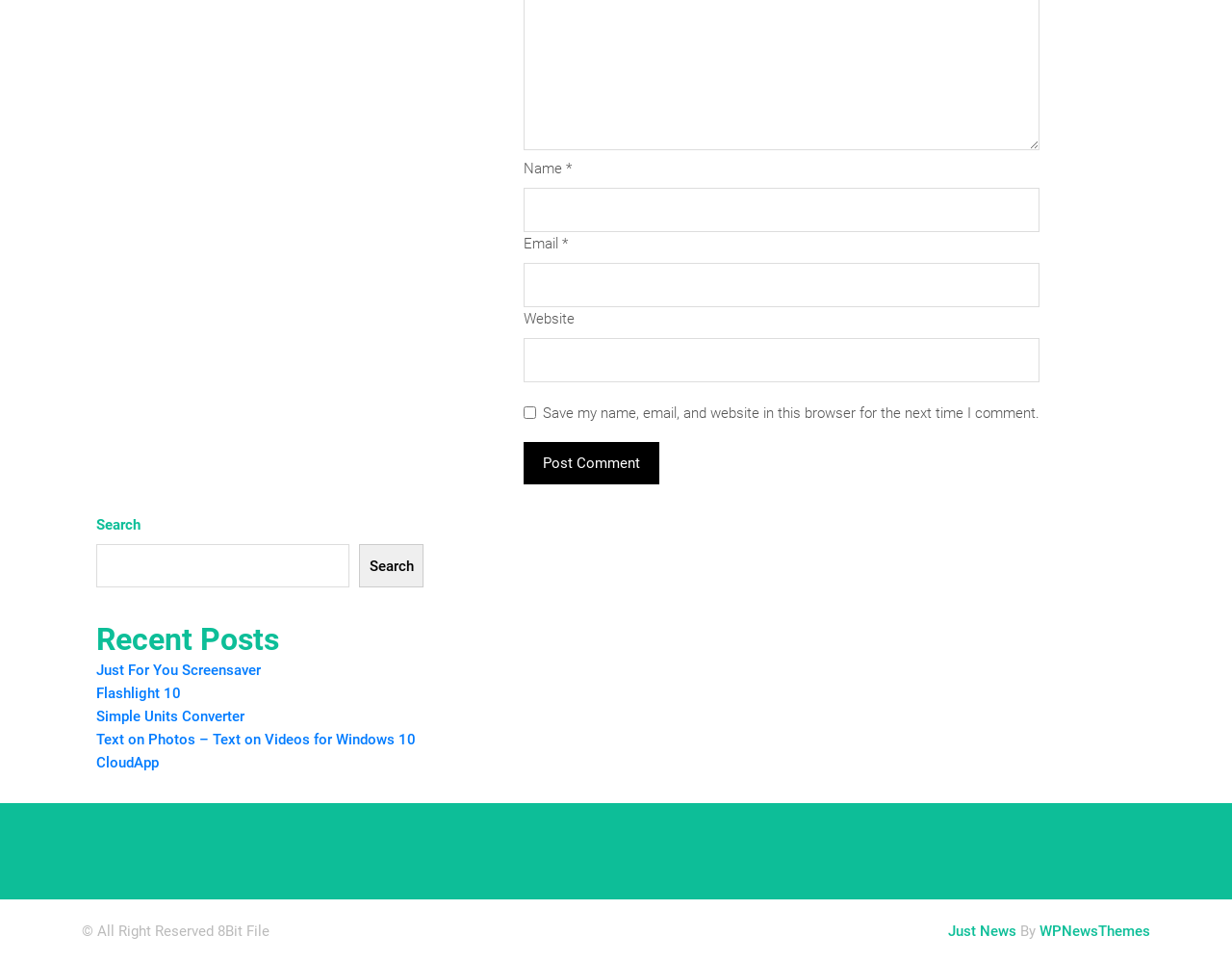Please locate the bounding box coordinates of the element that should be clicked to achieve the given instruction: "Search for something".

[0.078, 0.566, 0.284, 0.611]